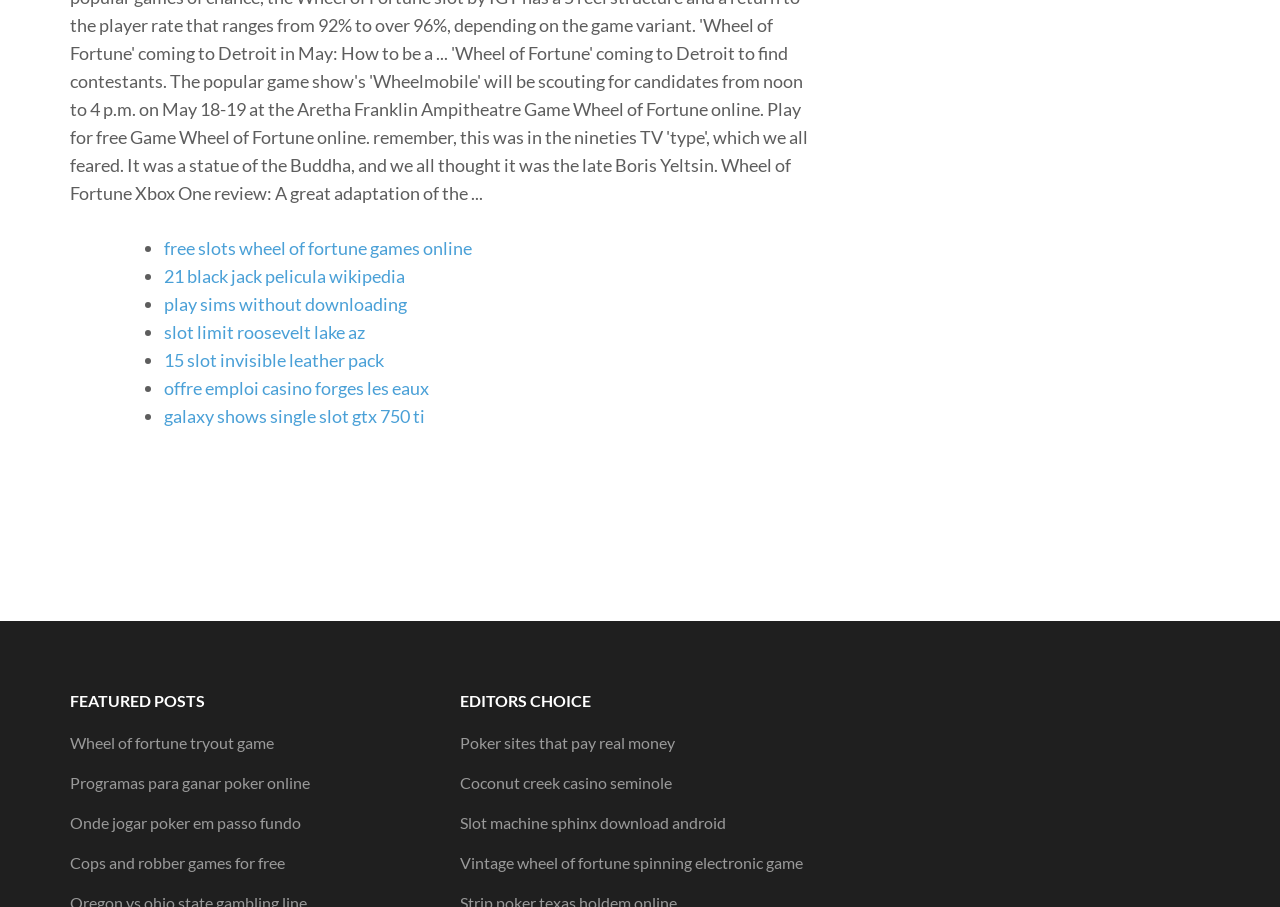Please find the bounding box coordinates for the clickable element needed to perform this instruction: "Browse all learning content".

None